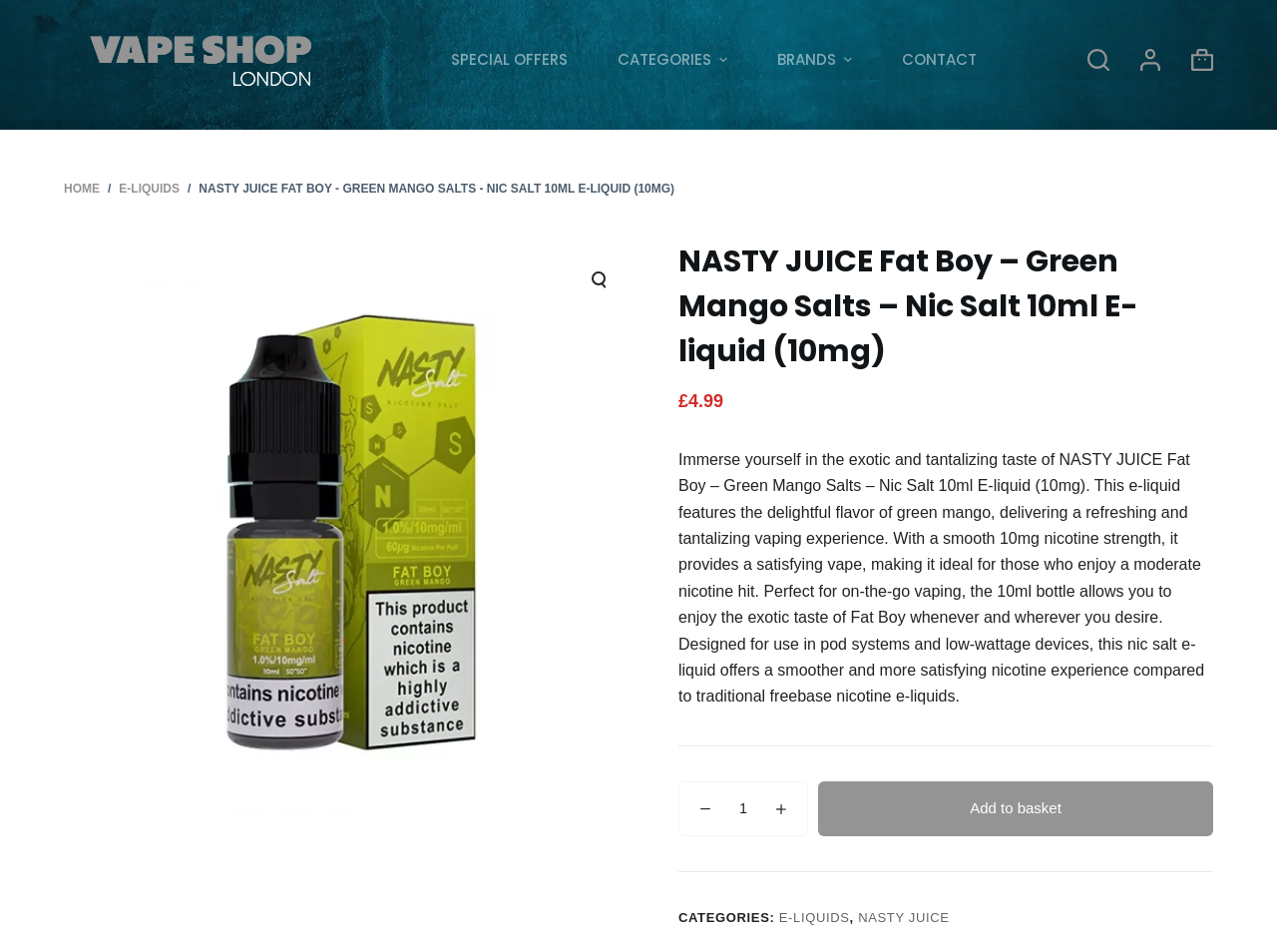Show me the bounding box coordinates of the clickable region to achieve the task as per the instruction: "Open the search form".

[0.852, 0.051, 0.869, 0.074]